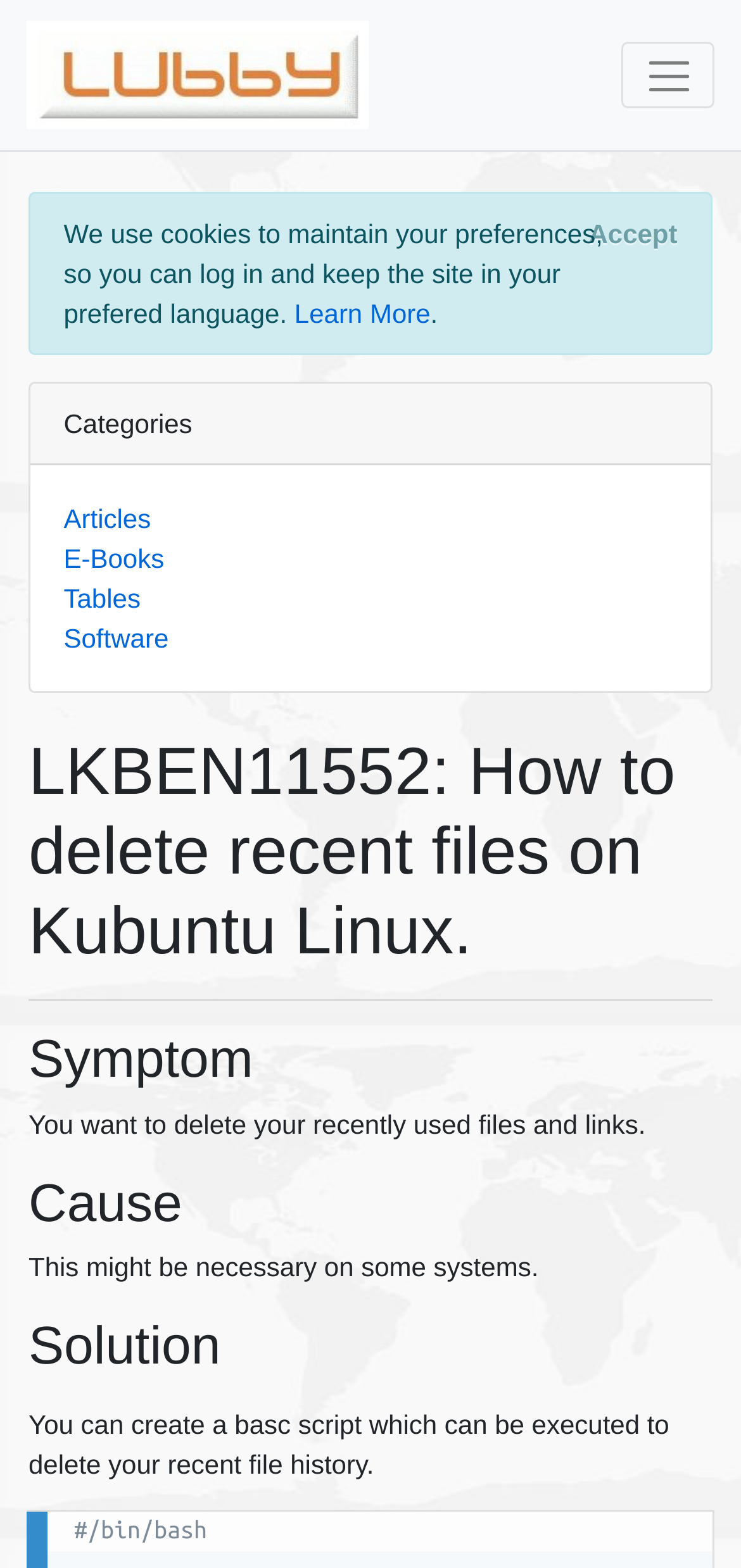Identify the bounding box coordinates of the section that should be clicked to achieve the task described: "Learn more about cookies".

[0.397, 0.19, 0.581, 0.209]